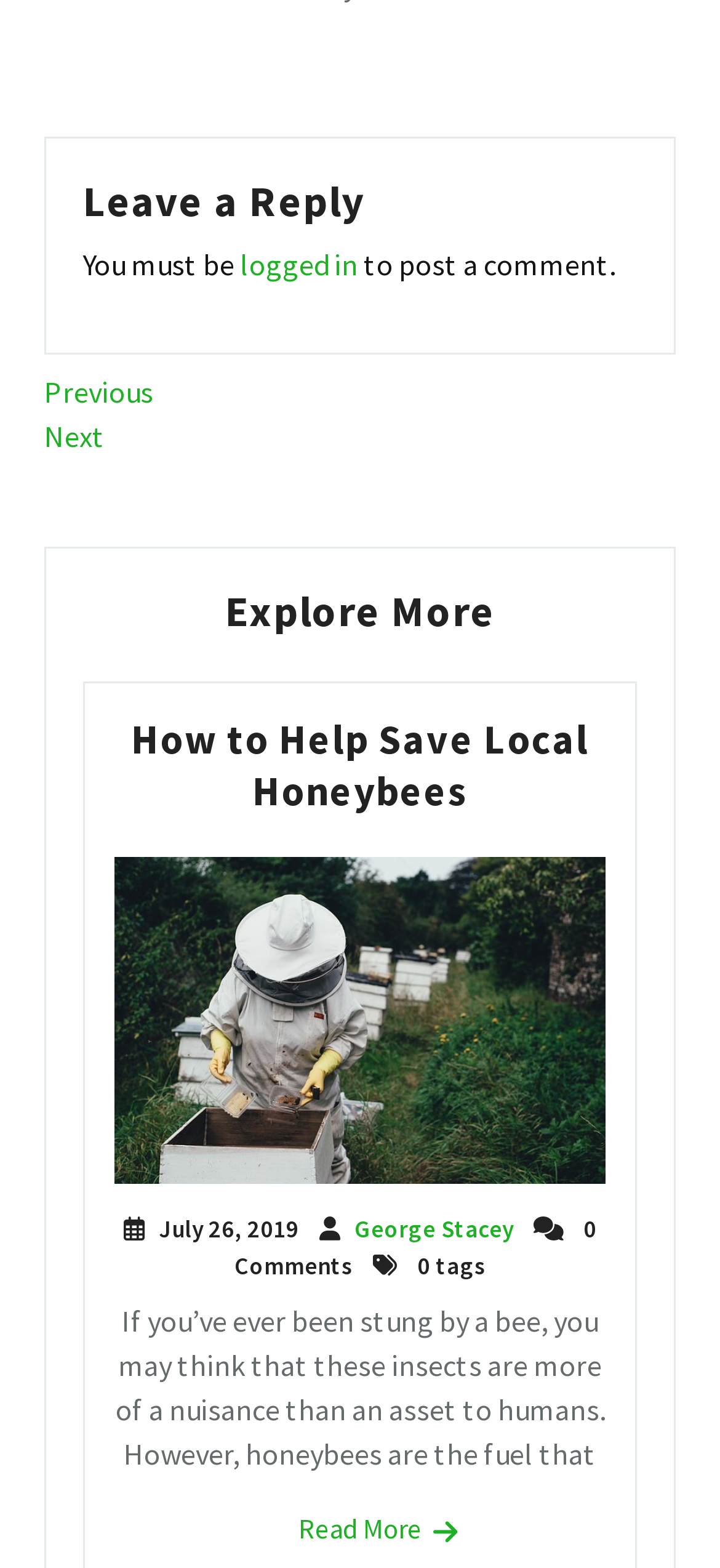What is the title of the current post?
Based on the visual details in the image, please answer the question thoroughly.

I determined the title of the current post by looking at the heading element with the text 'How to Help Save Local Honeybees' which is a child of the 'Explore More' heading.